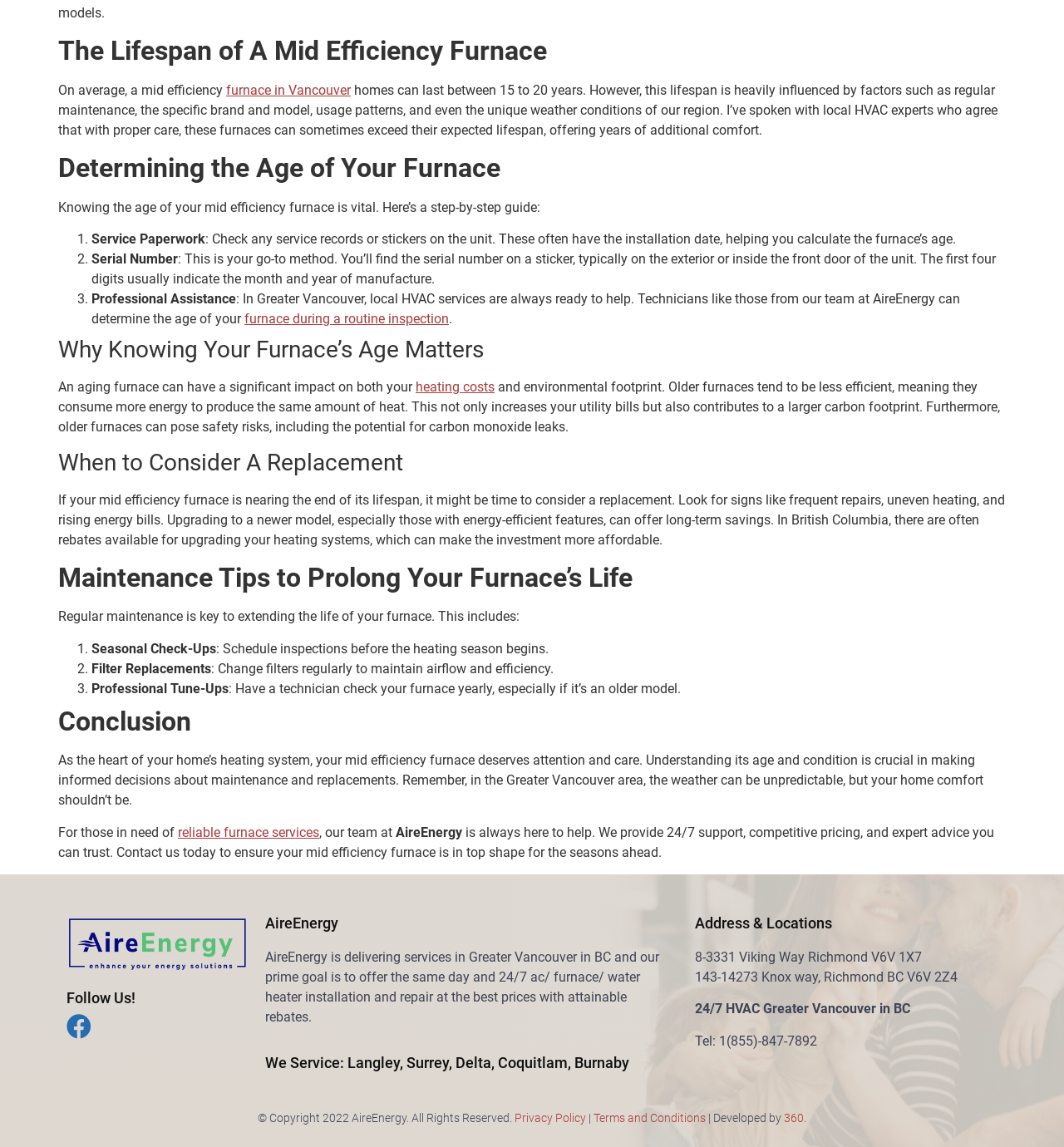Please provide a one-word or short phrase answer to the question:
How can you determine the age of your furnace?

Check service records or serial number